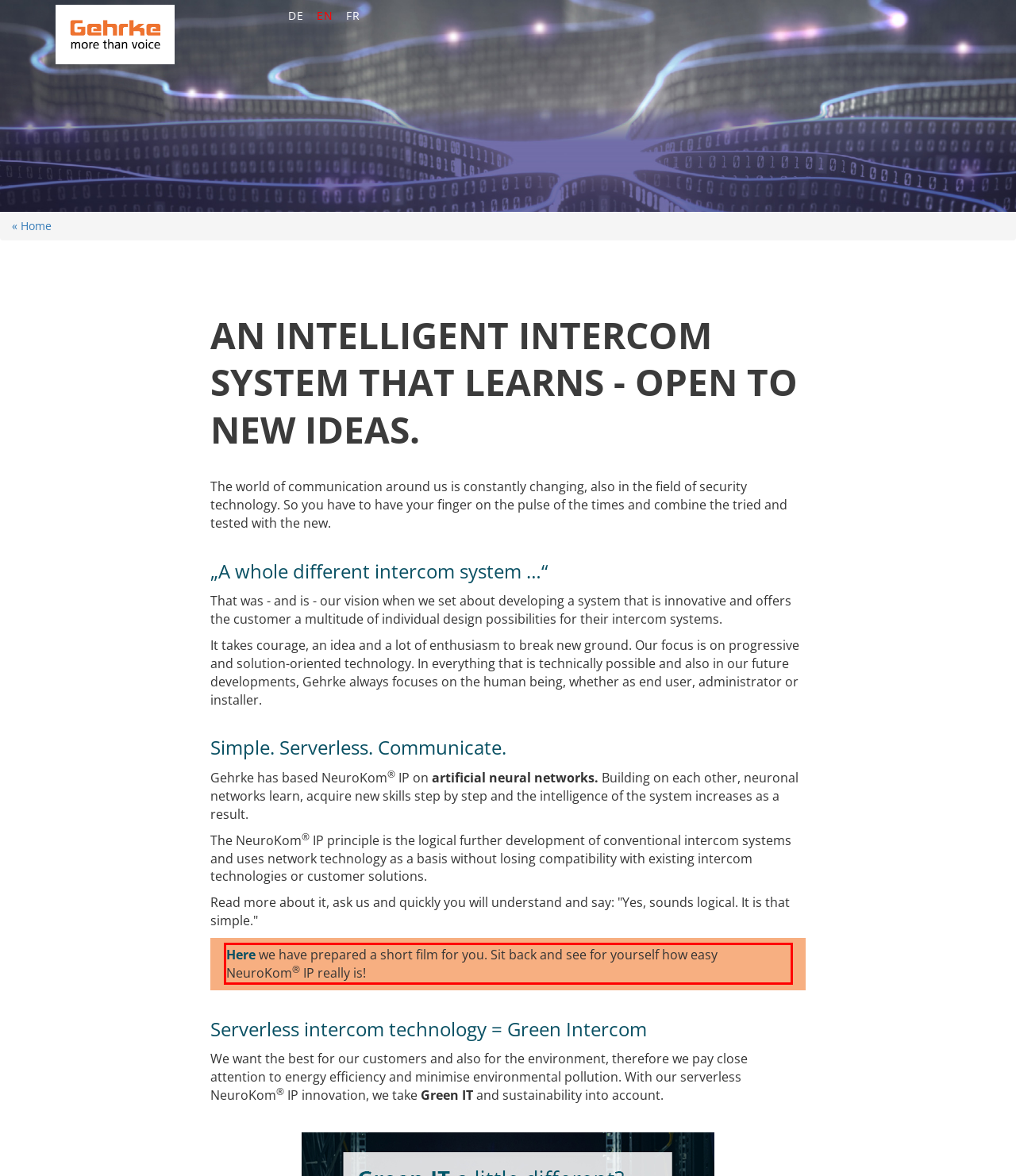Identify the text inside the red bounding box in the provided webpage screenshot and transcribe it.

Here we have prepared a short film for you. Sit back and see for yourself how easy NeuroKom® IP really is!